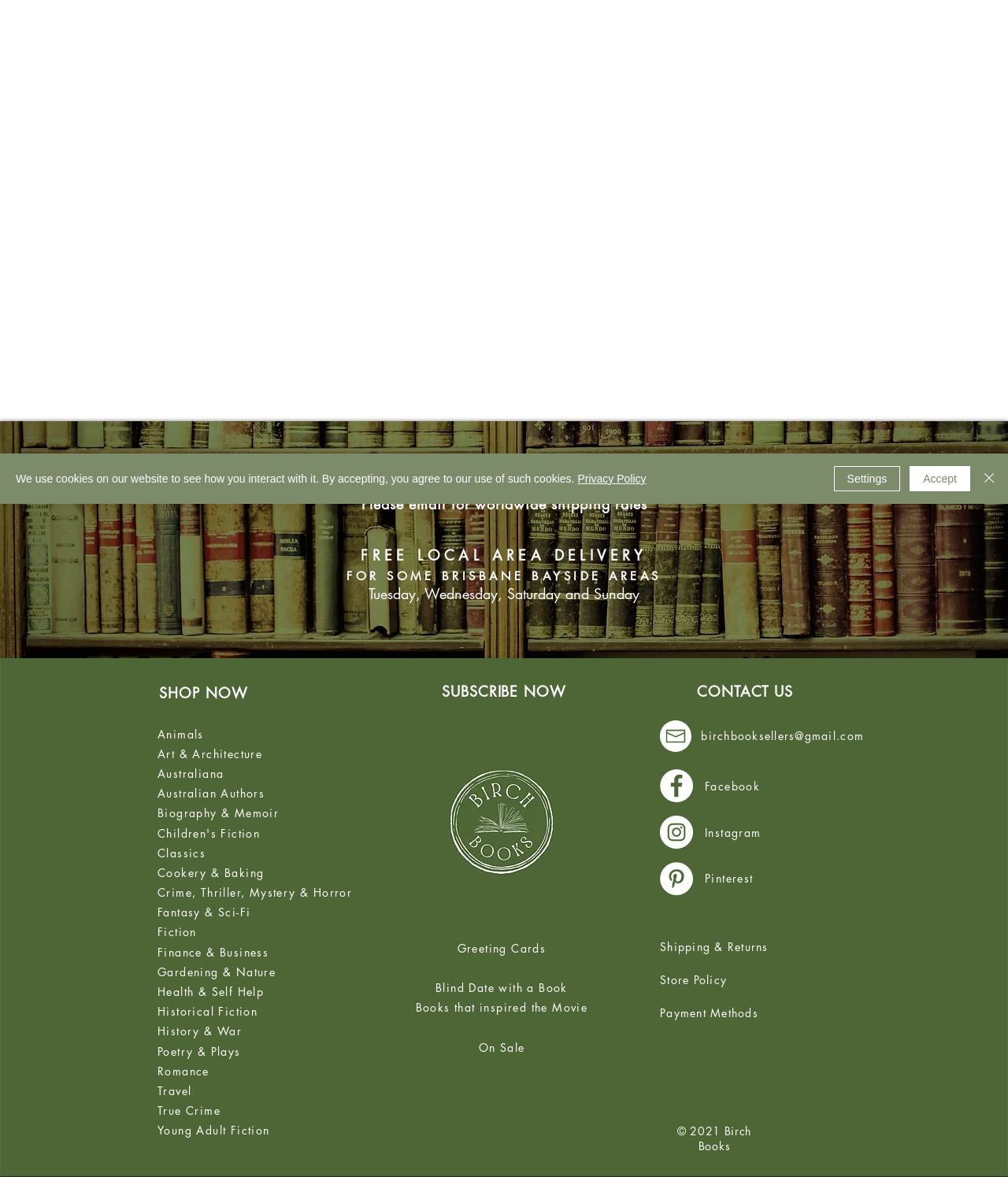Locate the bounding box coordinates of the UI element described by: "Health & Self Help". The bounding box coordinates should consist of four float numbers between 0 and 1, i.e., [left, top, right, bottom].

[0.156, 0.836, 0.262, 0.849]